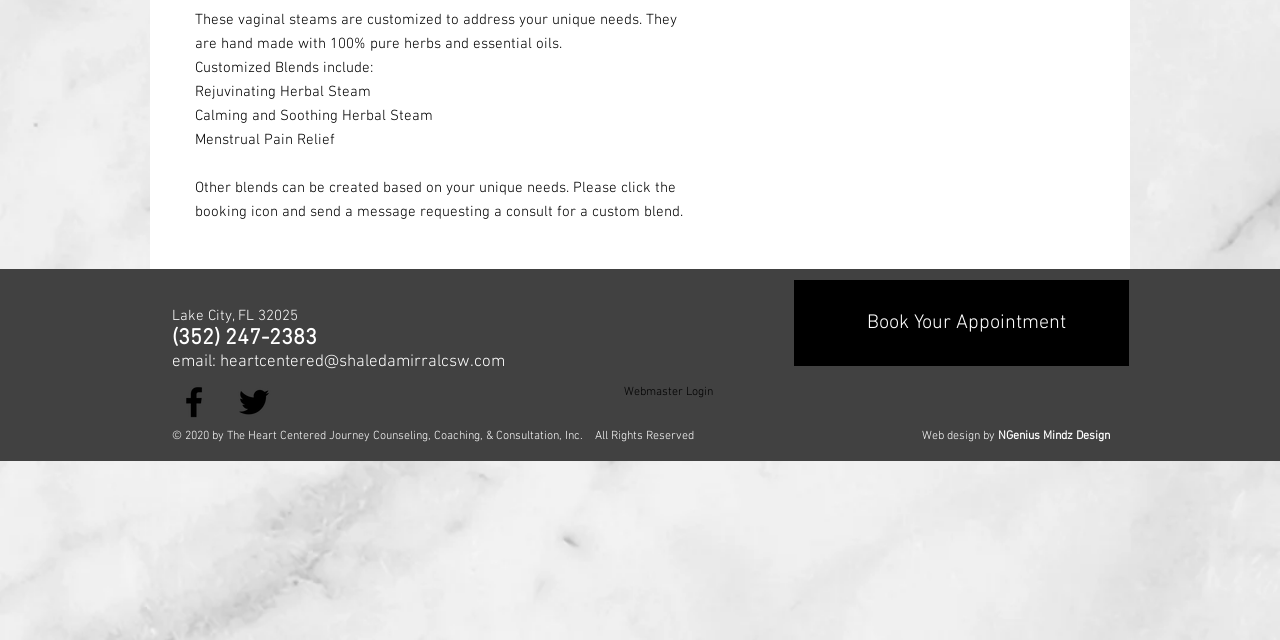Bounding box coordinates are to be given in the format (top-left x, top-left y, bottom-right x, bottom-right y). All values must be floating point numbers between 0 and 1. Provide the bounding box coordinate for the UI element described as: NGenius Mindz Design

[0.779, 0.671, 0.867, 0.693]